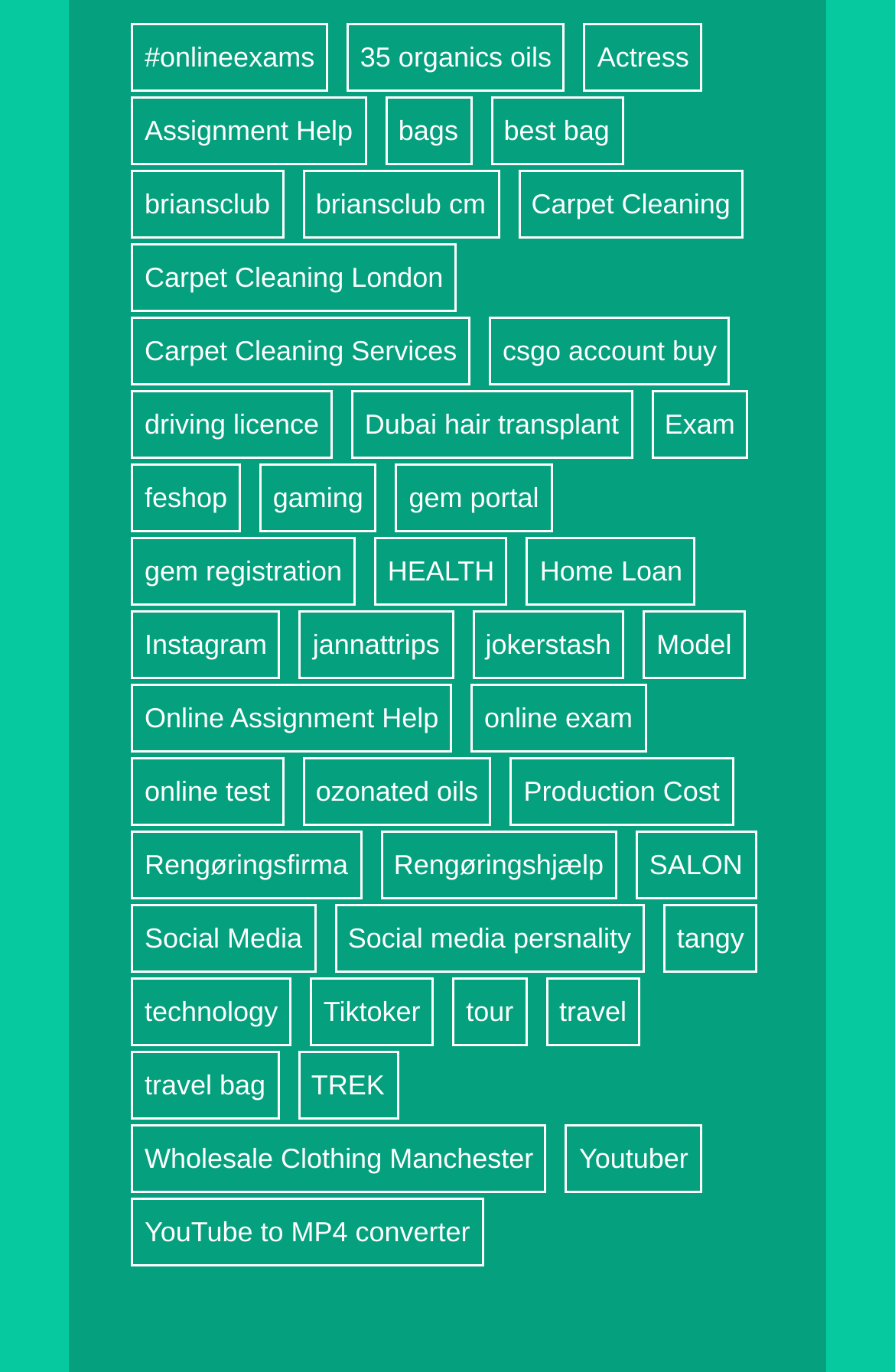Locate the UI element described by 35 organics oils in the provided webpage screenshot. Return the bounding box coordinates in the format (top-left x, top-left y, bottom-right x, bottom-right y), ensuring all values are between 0 and 1.

[0.387, 0.017, 0.632, 0.067]